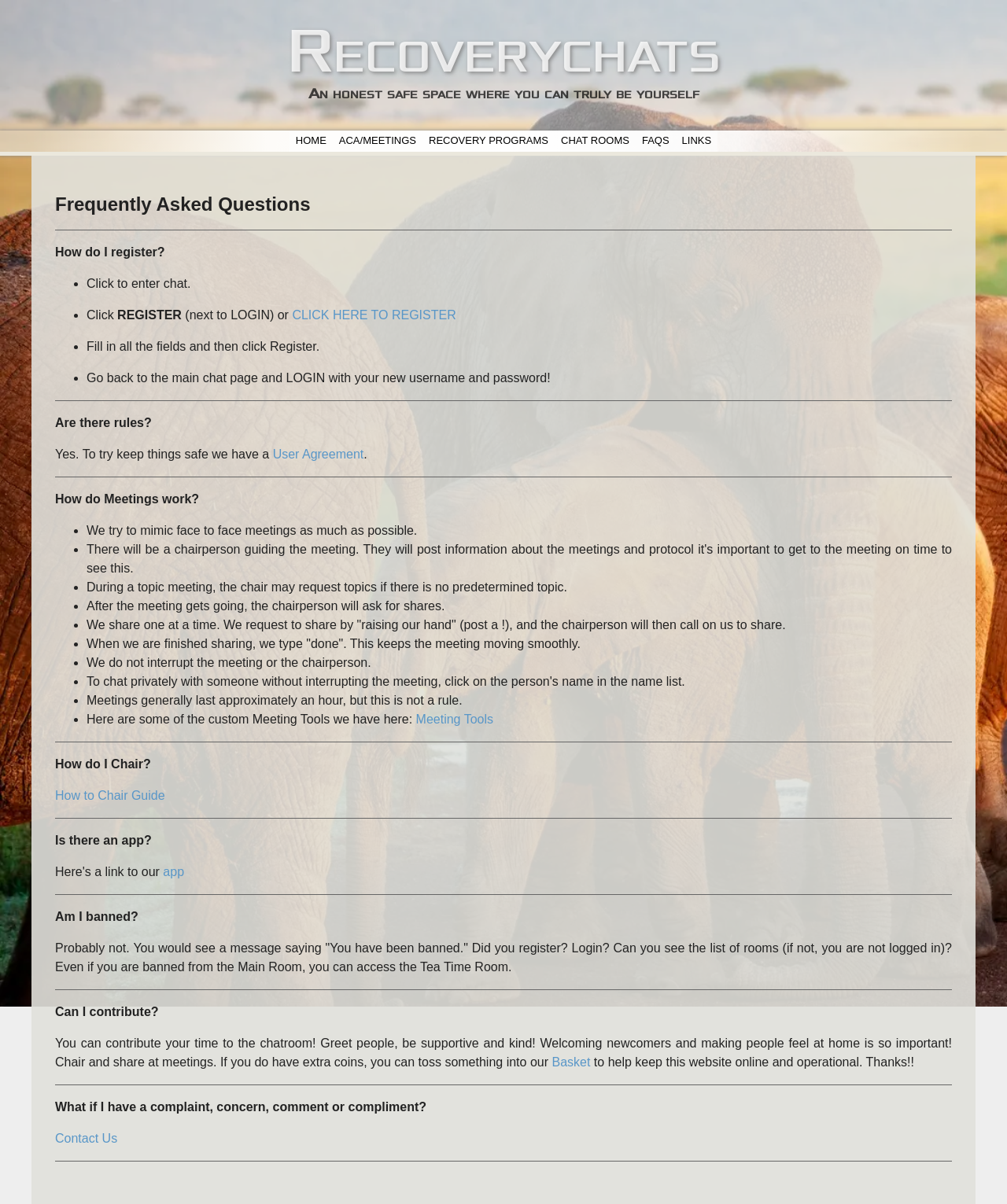Pinpoint the bounding box coordinates of the clickable area necessary to execute the following instruction: "Click to register". The coordinates should be given as four float numbers between 0 and 1, namely [left, top, right, bottom].

[0.29, 0.256, 0.453, 0.267]